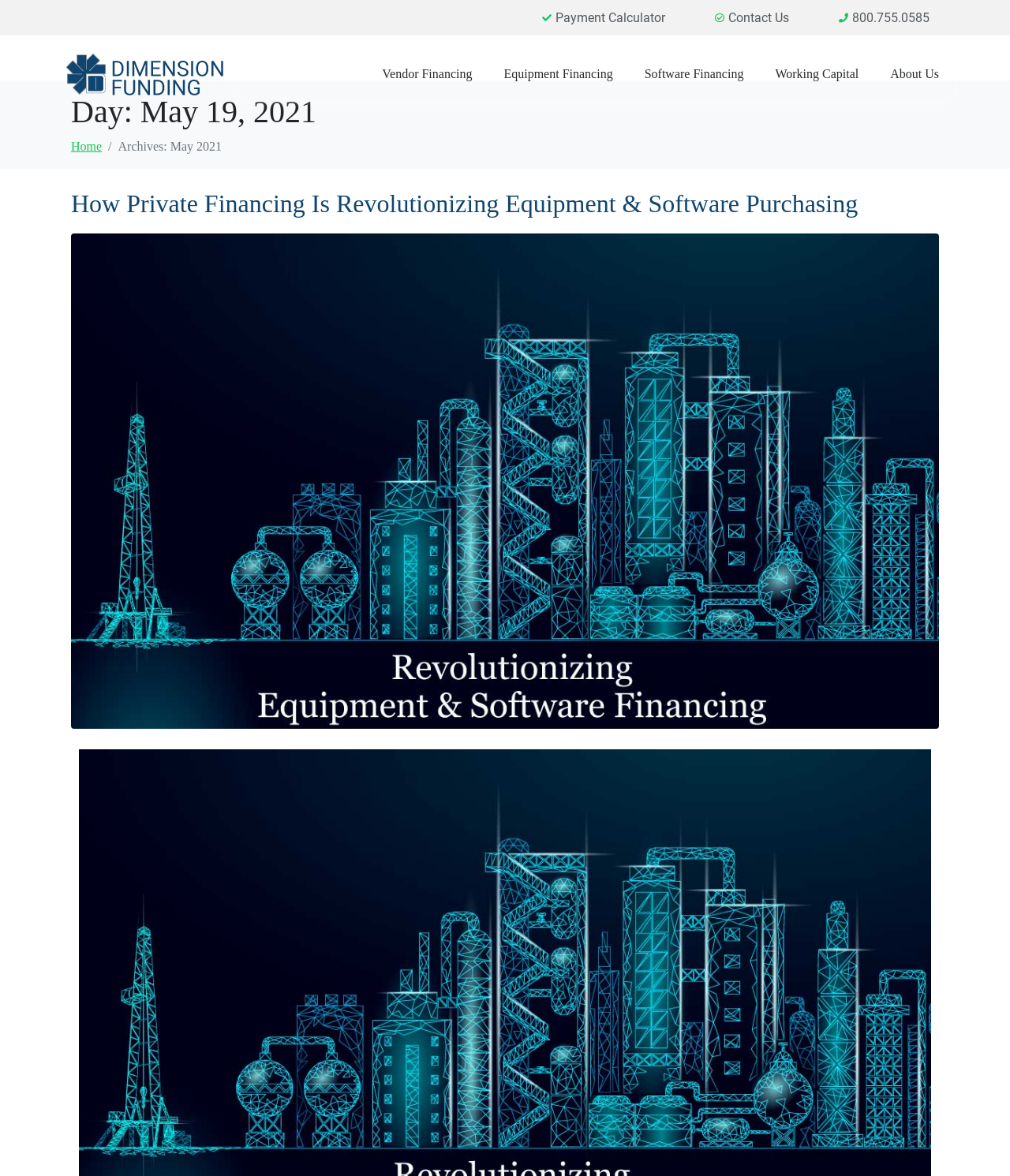Locate the bounding box coordinates of the clickable element to fulfill the following instruction: "Visit Vendor Financing". Provide the coordinates as four float numbers between 0 and 1 in the format [left, top, right, bottom].

[0.363, 0.056, 0.483, 0.069]